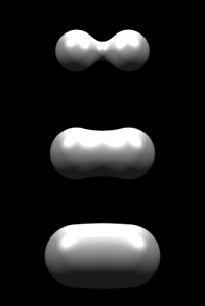Describe the image with as much detail as possible.

The image displays three distinct metaballs, each showcasing varying shapes and sizes in a sleek, reflective silver finish against a contrasting black background. Arranged vertically, the top metaball is elongated and resembles an oval or a blob, while the middle one appears wider and slightly flattened, creating a smooth connection with the upper and lower forms. The bottom metaball is the largest, taking on a more pronounced, elongated shape that highlights the interplay of light and shadow. This illustration is likely associated with the Wyvill and Elendt Kernels, which are known for their weight distribution functions in graphical modeling. The image visually represents how these models influence the formation of metaballs, demonstrating both fluidity and stability in design.